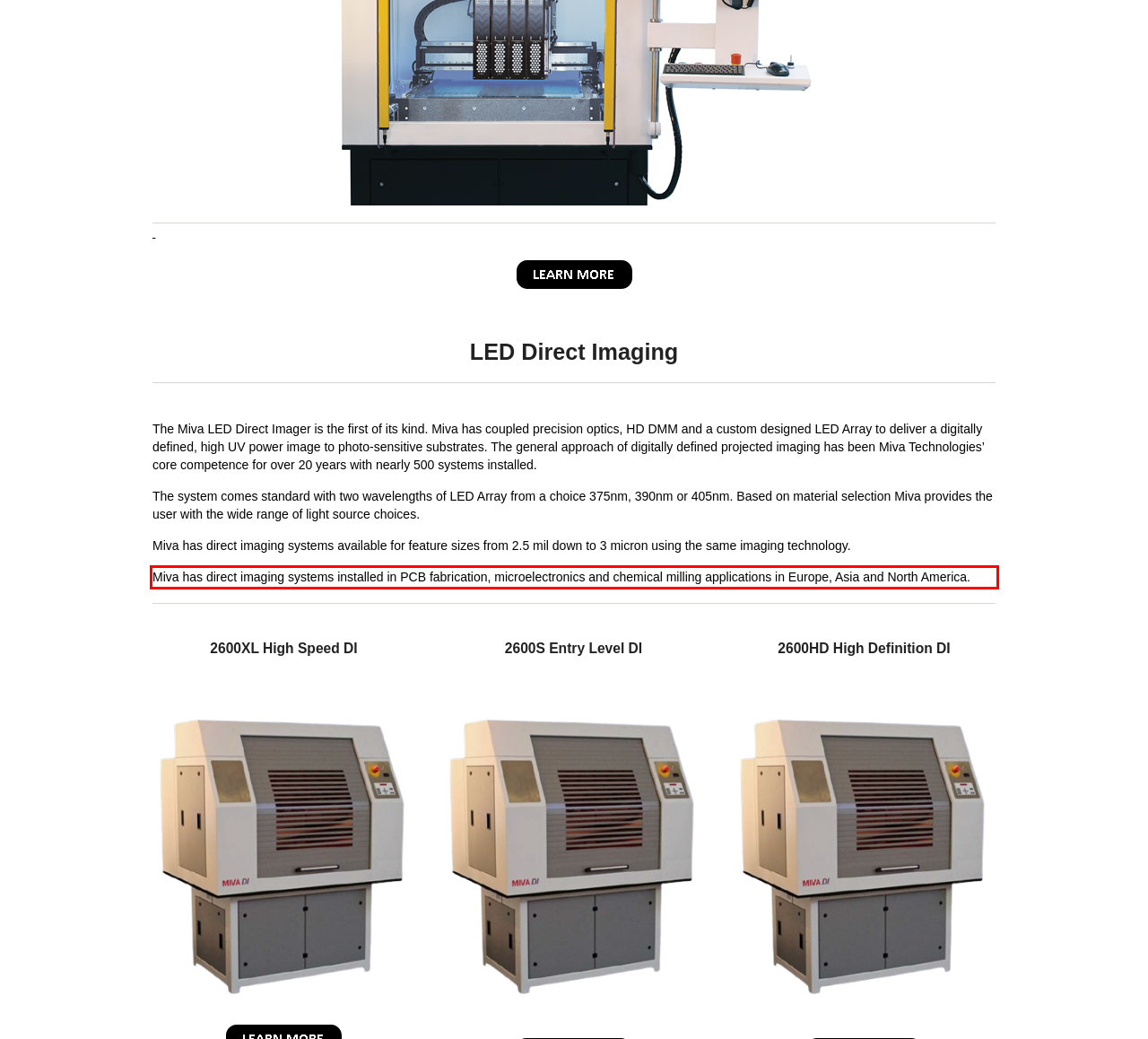There is a screenshot of a webpage with a red bounding box around a UI element. Please use OCR to extract the text within the red bounding box.

Miva has direct imaging systems installed in PCB fabrication, microelectronics and chemical milling applications in Europe, Asia and North America.